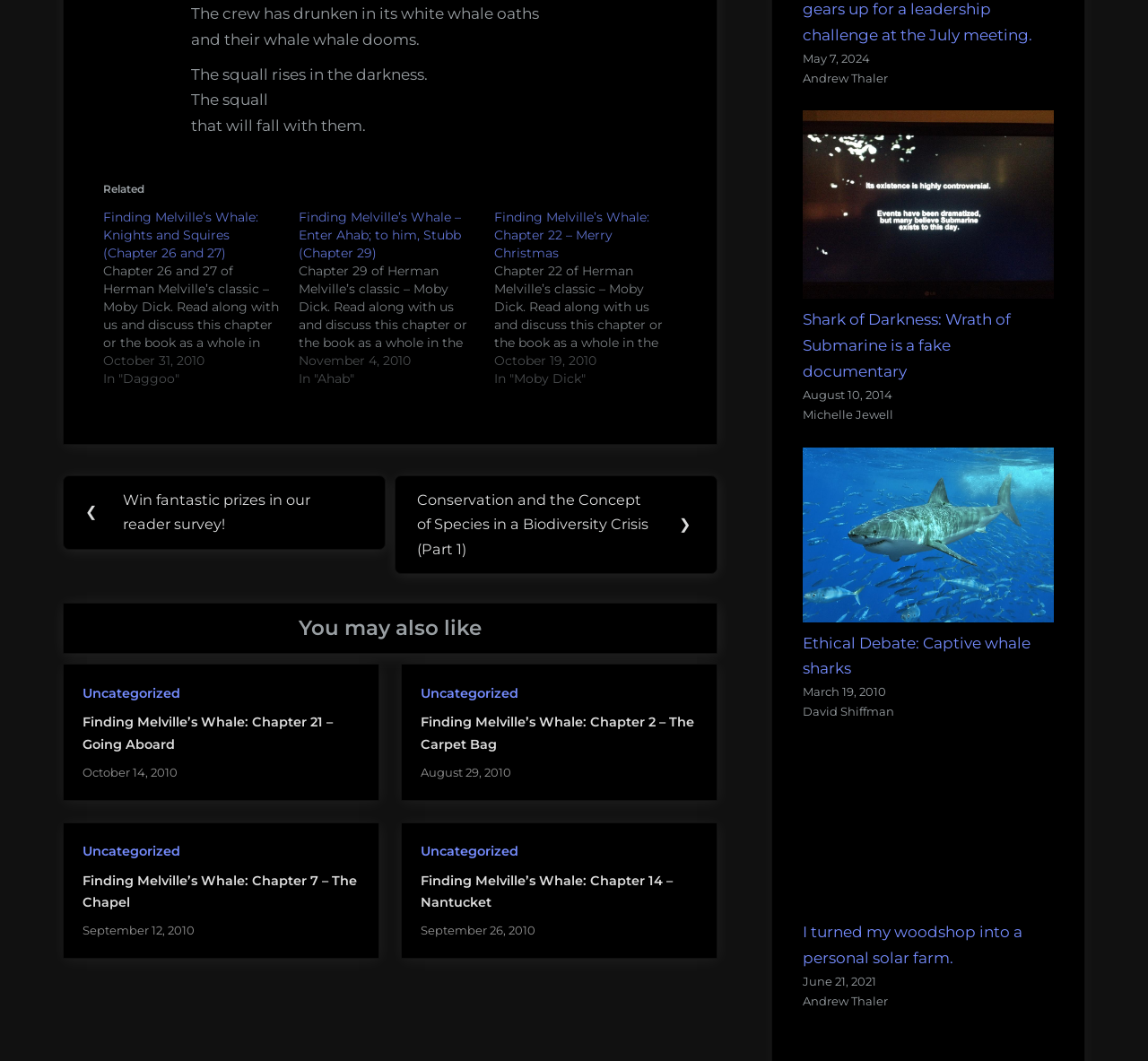Locate the bounding box coordinates of the clickable region necessary to complete the following instruction: "Read the post 'Finding Melville’s Whale: Knights and Squires (Chapter 26 and 27)'". Provide the coordinates in the format of four float numbers between 0 and 1, i.e., [left, top, right, bottom].

[0.09, 0.248, 0.244, 0.432]